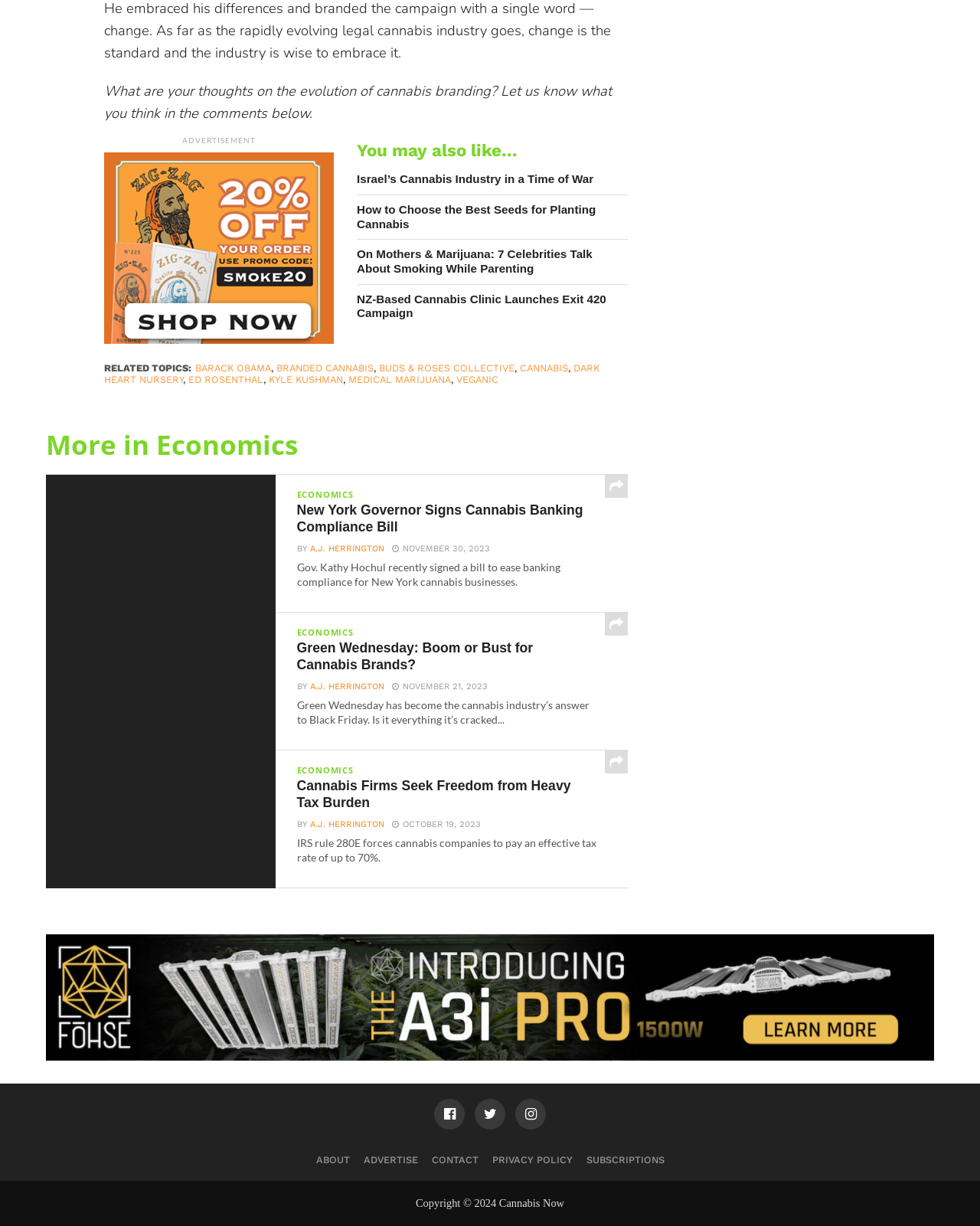Determine the bounding box for the UI element described here: "Privacy Policy".

[0.502, 0.942, 0.584, 0.951]